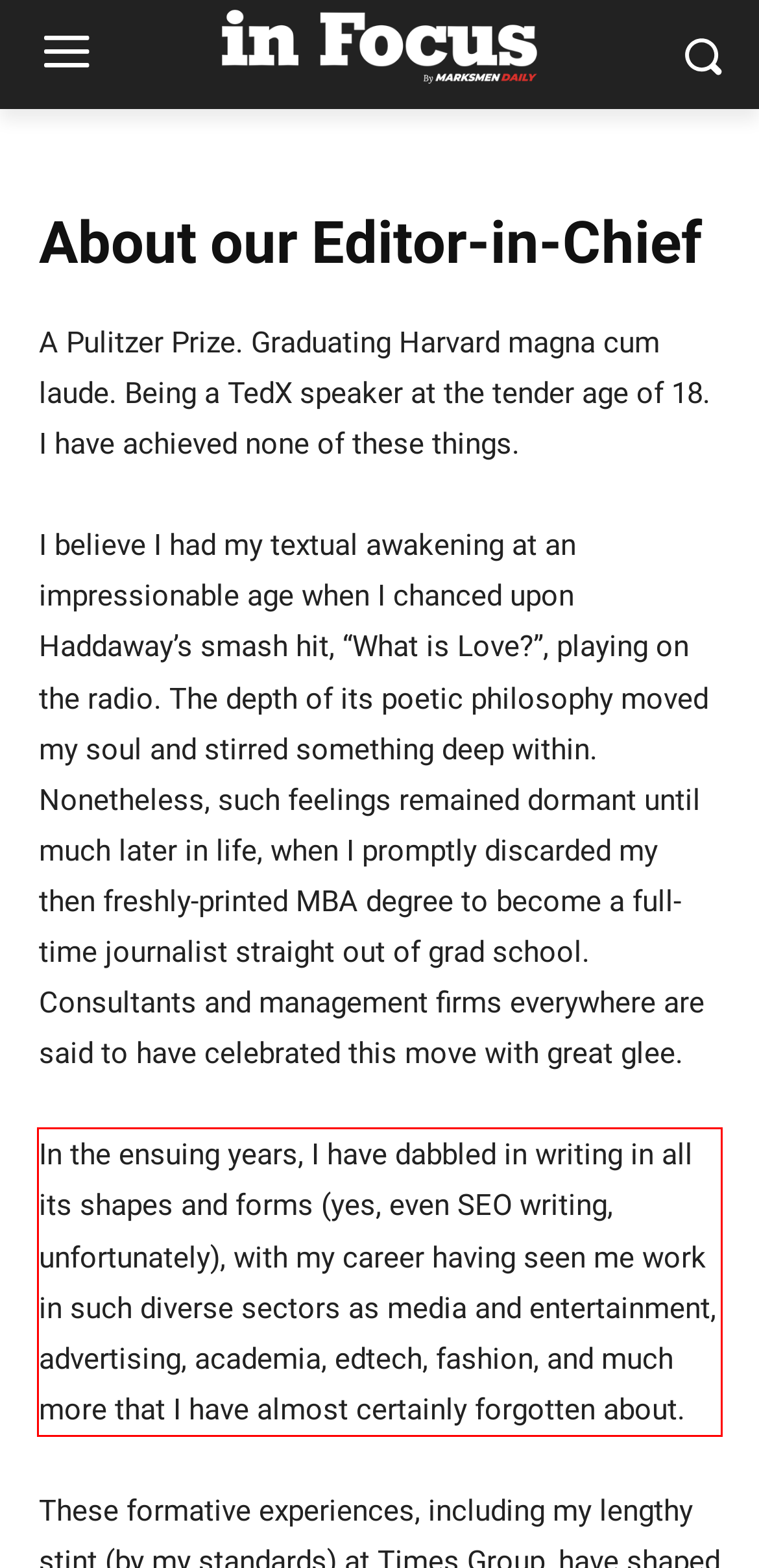Analyze the webpage screenshot and use OCR to recognize the text content in the red bounding box.

In the ensuing years, I have dabbled in writing in all its shapes and forms (yes, even SEO writing, unfortunately), with my career having seen me work in such diverse sectors as media and entertainment, advertising, academia, edtech, fashion, and much more that I have almost certainly forgotten about.